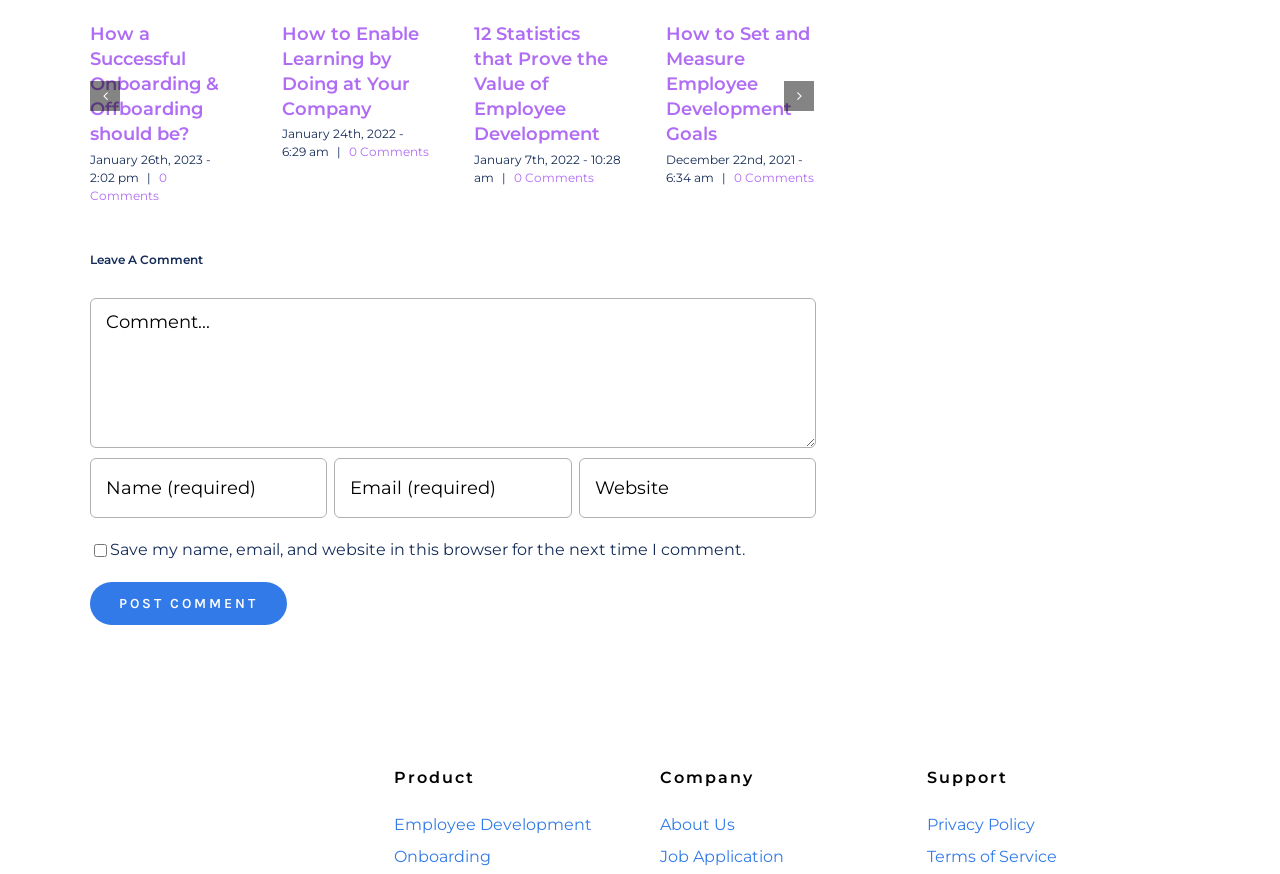Predict the bounding box of the UI element based on this description: "aria-label="Name (required)" name="author" placeholder="Name (required)"".

[0.07, 0.524, 0.256, 0.593]